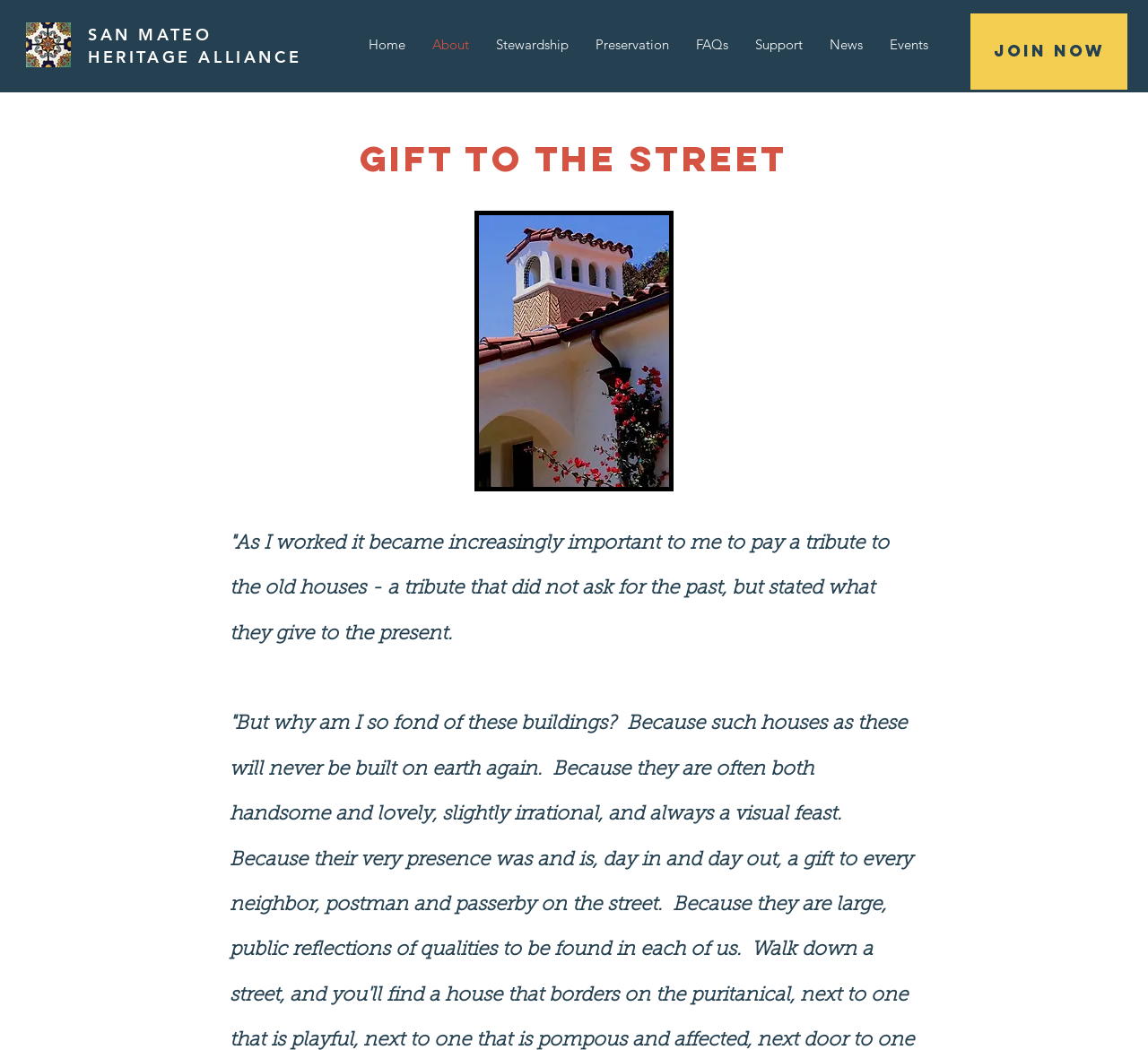Specify the bounding box coordinates of the area to click in order to execute this command: 'Explore the 'About' section'. The coordinates should consist of four float numbers ranging from 0 to 1, and should be formatted as [left, top, right, bottom].

[0.365, 0.03, 0.42, 0.056]